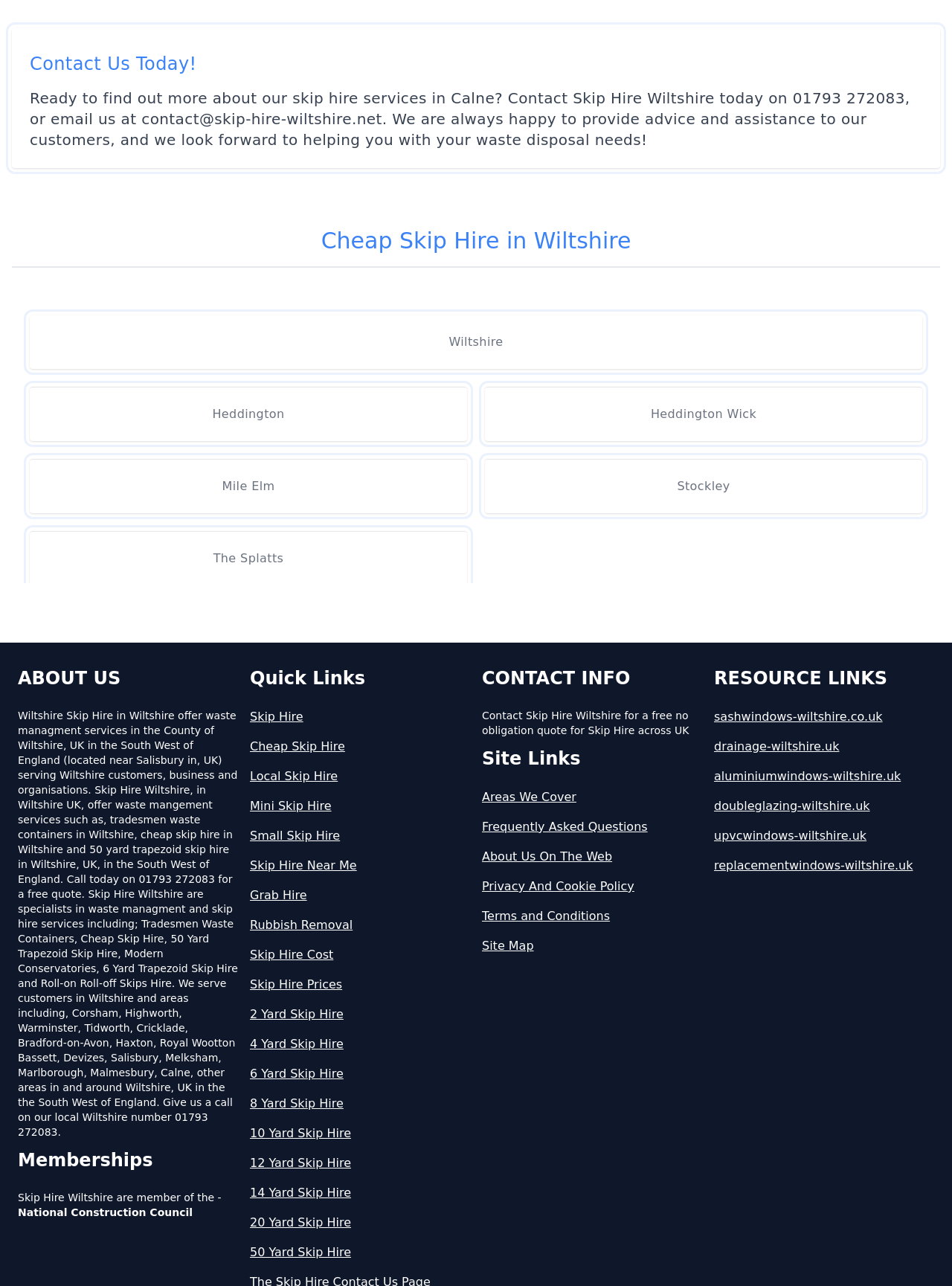Extract the bounding box for the UI element that matches this description: "upvcwindows-wiltshire.uk".

[0.75, 0.643, 0.981, 0.657]